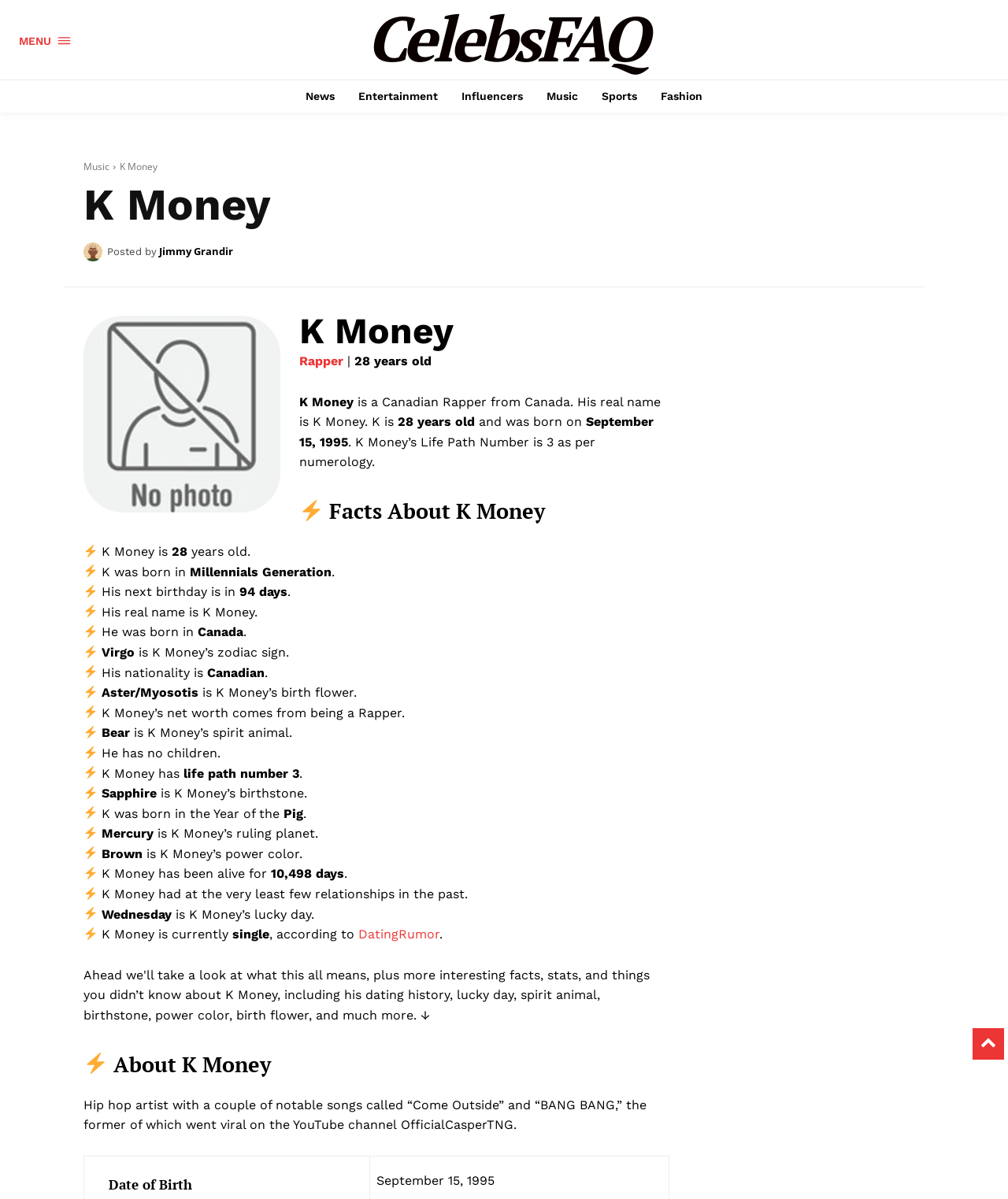Provide a one-word or short-phrase response to the question:
What is K Money's zodiac sign?

Virgo